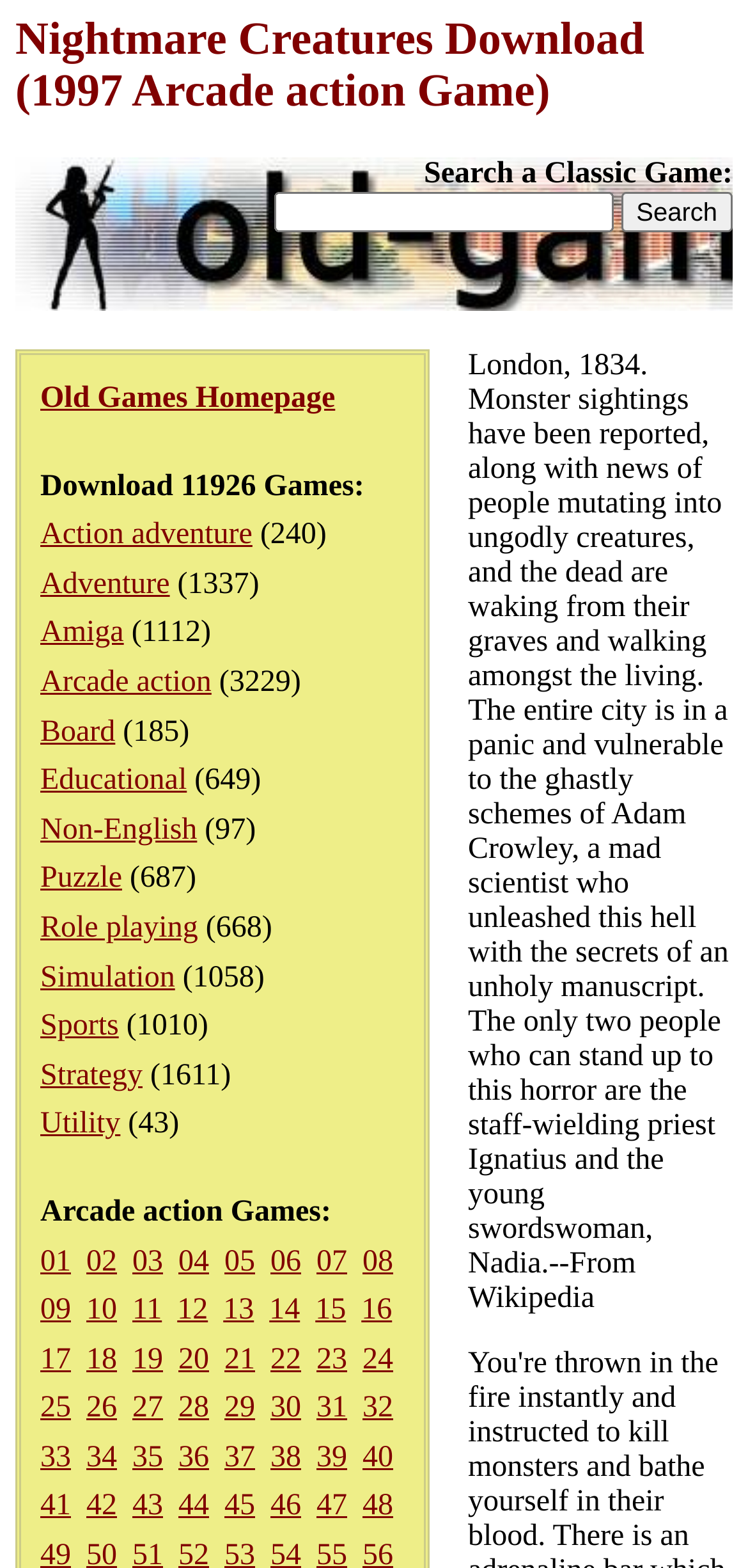Given the description of a UI element: "Arcade action", identify the bounding box coordinates of the matching element in the webpage screenshot.

[0.054, 0.425, 0.283, 0.445]